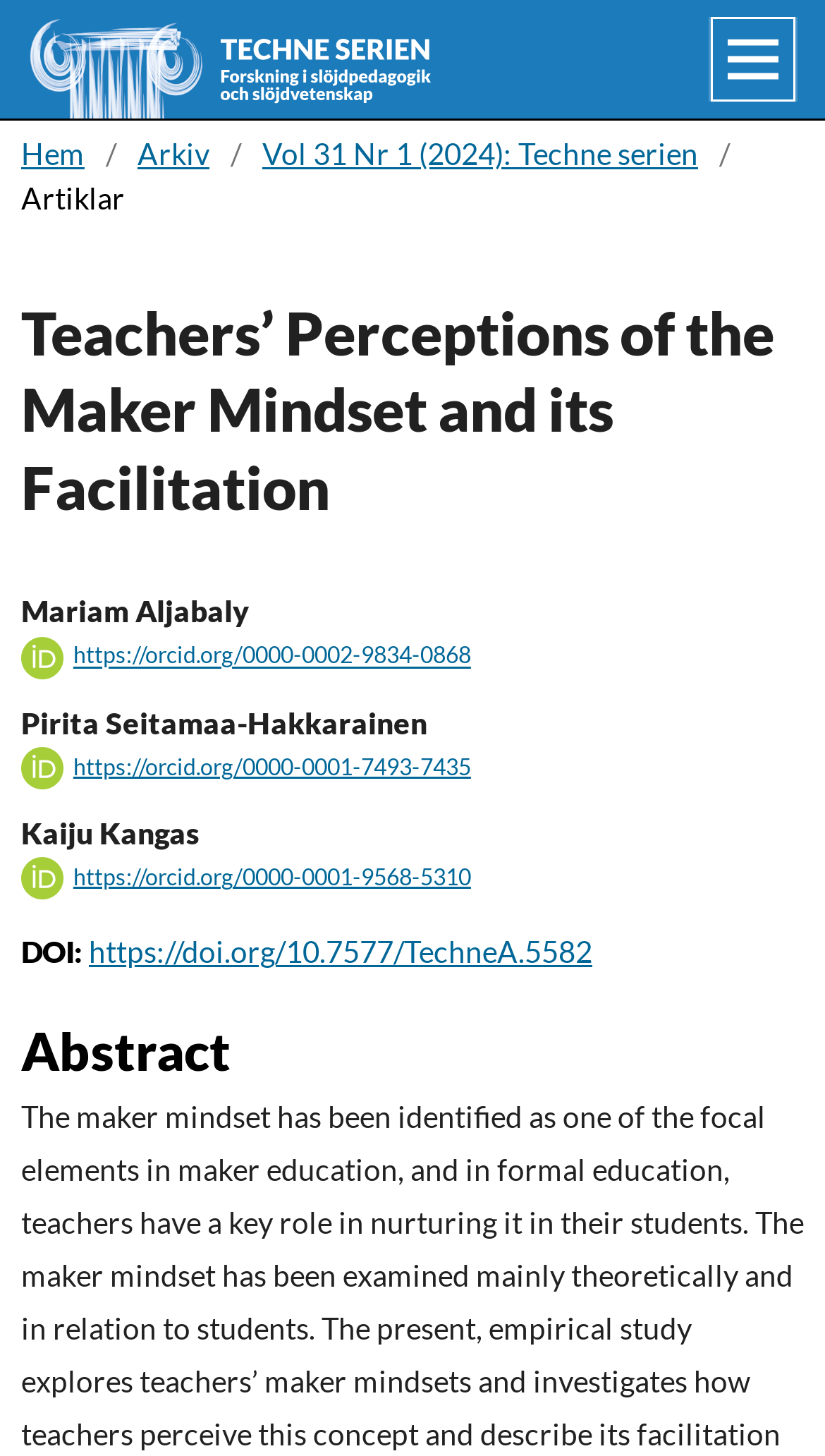Please provide a comprehensive response to the question below by analyzing the image: 
How many authors are listed?

I counted the number of authors listed on the webpage, which are Mariam Aljabaly, Pirita Seitamaa-Hakkarainen, and Kaiju Kangas.